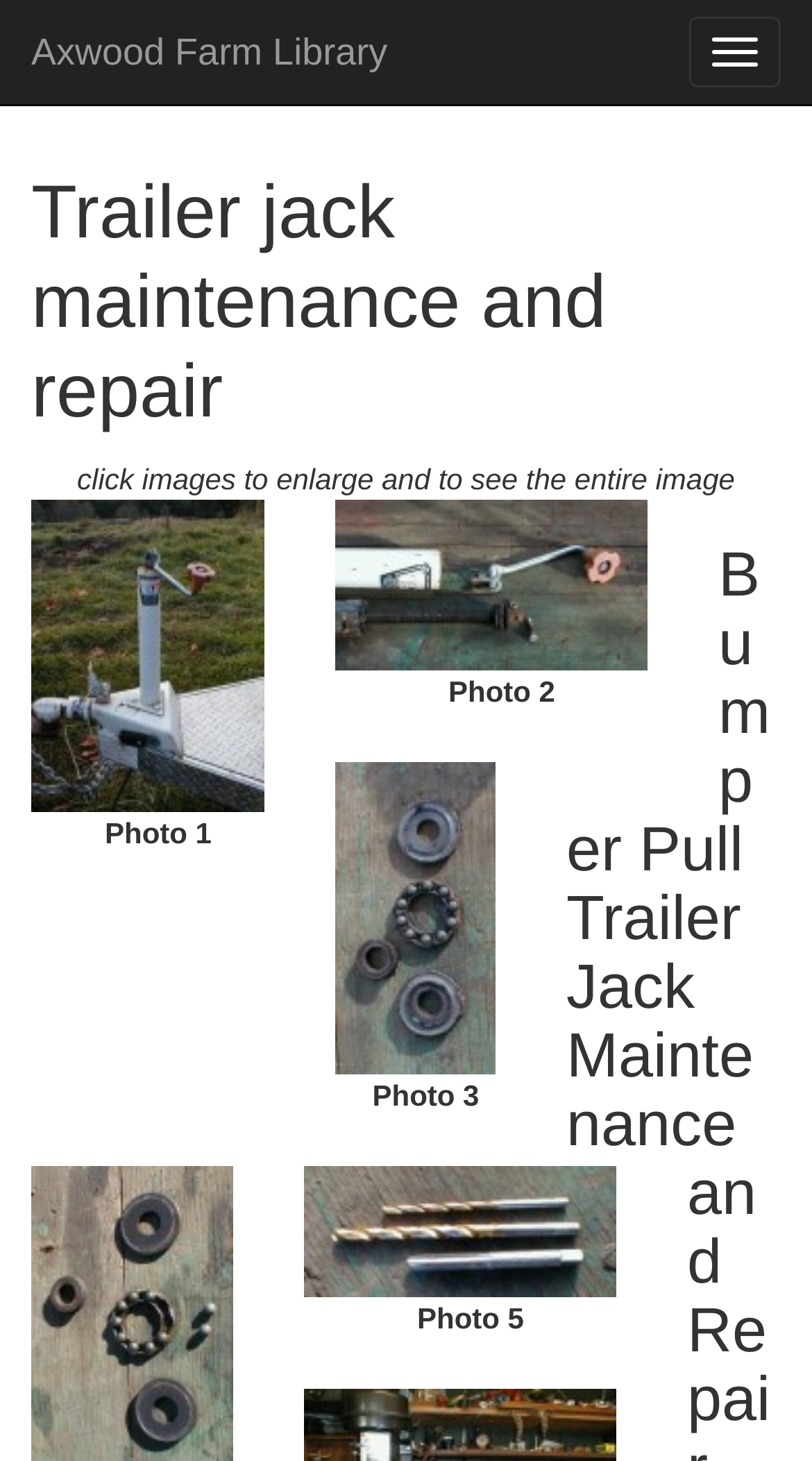What is the purpose of the links on the webpage?
Please answer the question with a detailed and comprehensive explanation.

The links on the webpage are associated with images, and when clicked, they will display the corresponding images. This is evident from the image elements described by the links, such as [0.038, 0.341, 0.326, 0.555] and [0.413, 0.341, 0.797, 0.458].